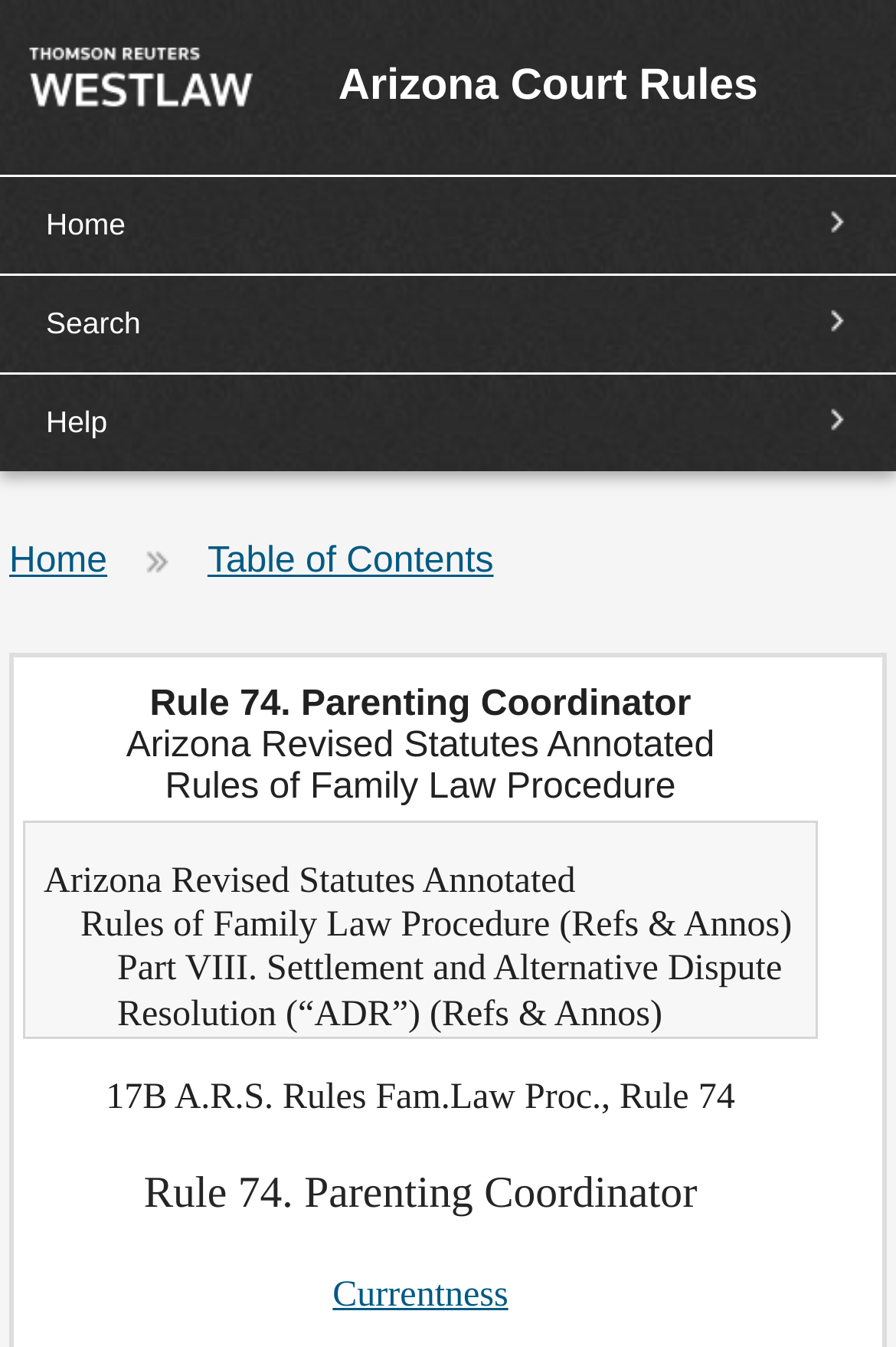Describe every aspect of the webpage comprehensively.

The webpage is titled "View Document - Arizona Court Rules" and appears to be a legal document or resource page. At the top left, there is a link to "Thomson Reuters Westlaw", and next to it, a link to "Arizona Court Rules". 

On the top right, there are three links: "Home", "Search", and "Help", aligned horizontally. Below these links, there are two more links: "Home" and "Table of Contents", positioned side by side.

The main content of the page starts with a heading "Rule 74. Parenting Coordinator", followed by another heading "Arizona Revised Statutes Annotated Rules of Family Law Procedure". 

Below these headings, there are several blocks of text. The first block is labeled "Rules of Family Law Procedure (Refs & Annos)". The second block is titled "Part VIII. Settlement and Alternative Dispute Resolution (“ADR”) (Refs & Annos)". 

Further down, there is a section with the title "17B A.R.S. Rules Fam.Law Proc., Rule 74", and another section with the title "Rule 74. Parenting Coordinator". 

At the very bottom of the page, there is a link to "Currentness".